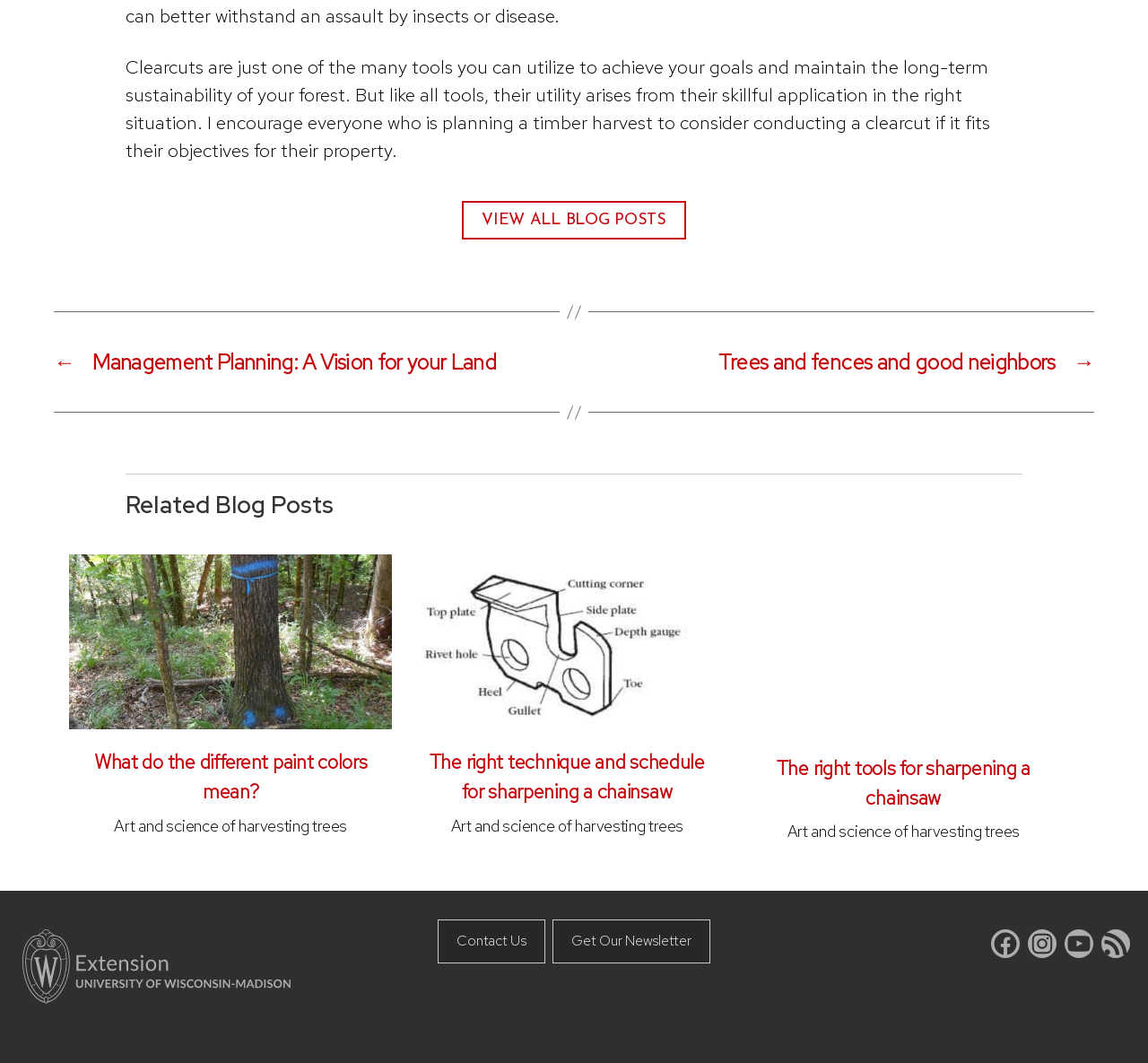Locate the bounding box coordinates of the element that should be clicked to execute the following instruction: "Visit Facebook".

[0.863, 0.875, 0.888, 0.902]